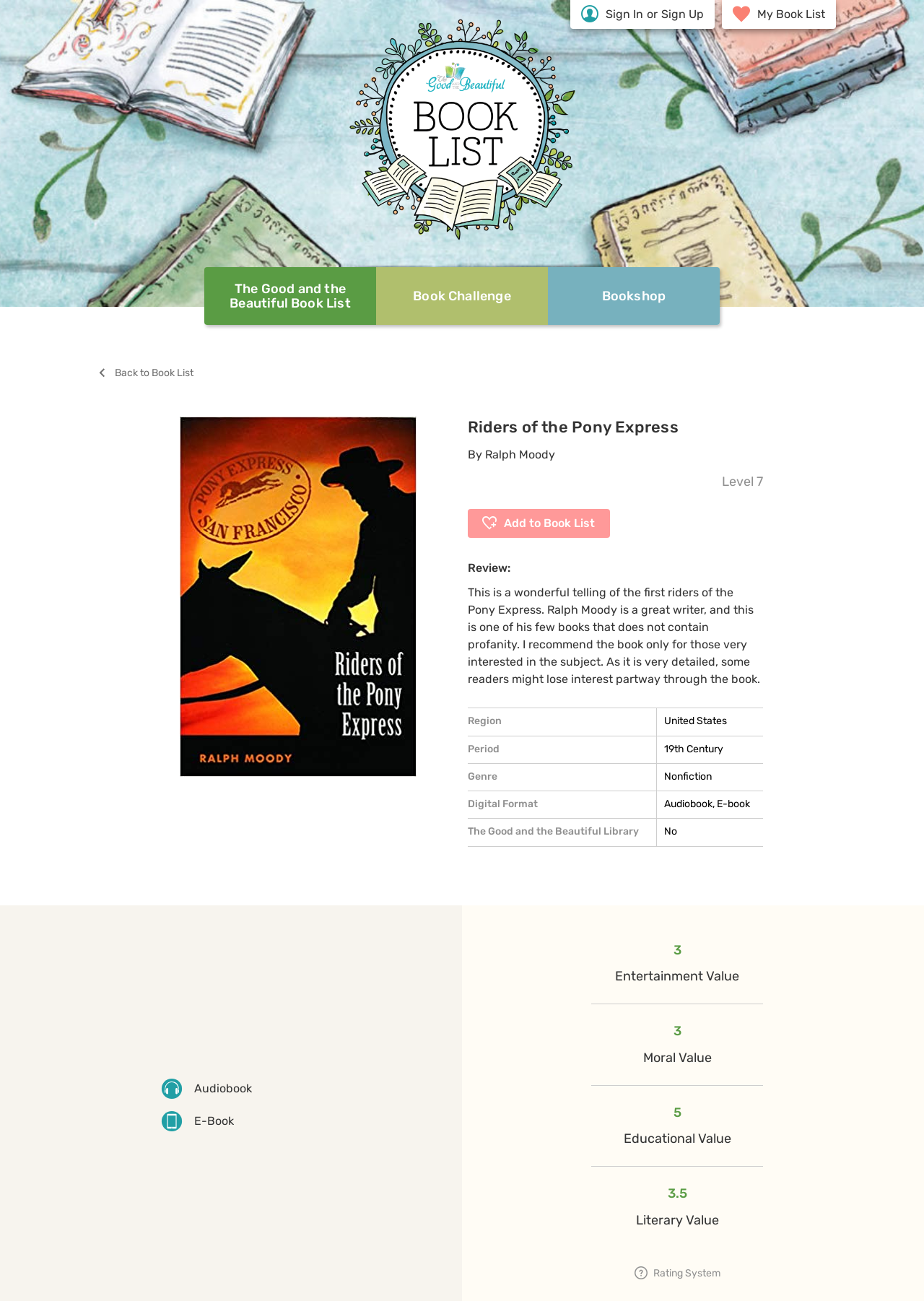Can you specify the bounding box coordinates for the region that should be clicked to fulfill this instruction: "Visit NCpedia".

None